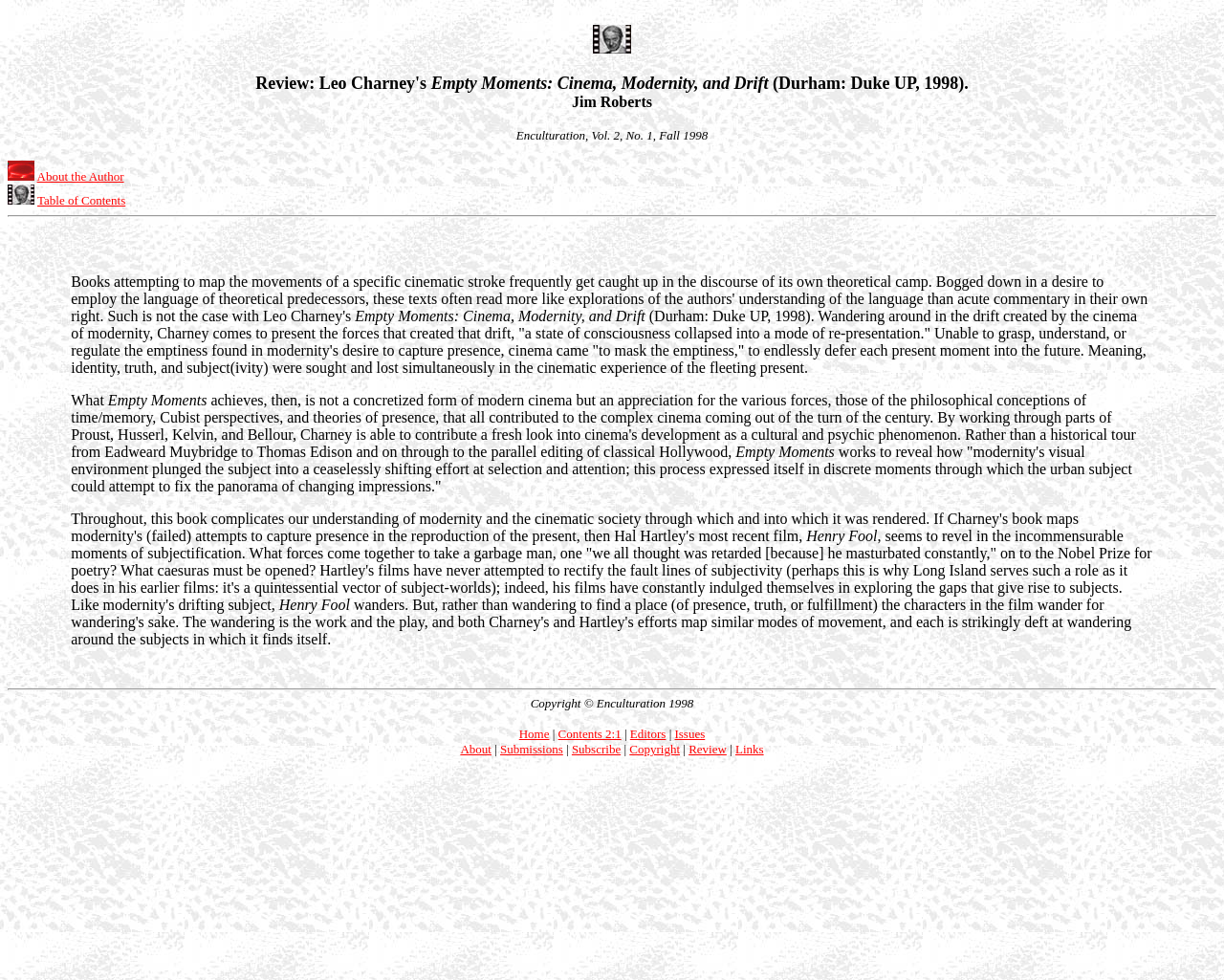Describe the entire webpage, focusing on both content and design.

The webpage is an article page from the online journal "Enculturation" with a focus on the author Jim Roberts. At the top, there is a link and an image, likely a logo or a profile picture, positioned side by side. Below them, there are three lines of text: the title "Empty Moments: Cinema, Modernity, and Drift" by Jim Roberts, the publication information "(Durham: Duke UP, 1998)", and the author's name "Jim Roberts".

On the left side, there are three images and two links: "About the Author" and "Table of Contents". These elements are stacked vertically, with the images and links alternating.

The main content of the page is a long article that discusses the book "Empty Moments: Cinema, Modernity, and Drift" by Leo Charney and its relation to the film "Henry Fool" by Hal Hartley. The article is divided into paragraphs and explores the themes of modernity, cinema, and subjectivity.

At the bottom of the page, there is a horizontal separator, followed by a copyright notice "Copyright © Enculturation 1998". Below the copyright notice, there are several links to other pages on the website, including "Home", "Contents 2:1", "Editors", "Issues", "About", "Submissions", "Subscribe", "Copyright", "Review", and "Links". These links are separated by vertical lines and are positioned horizontally across the page.